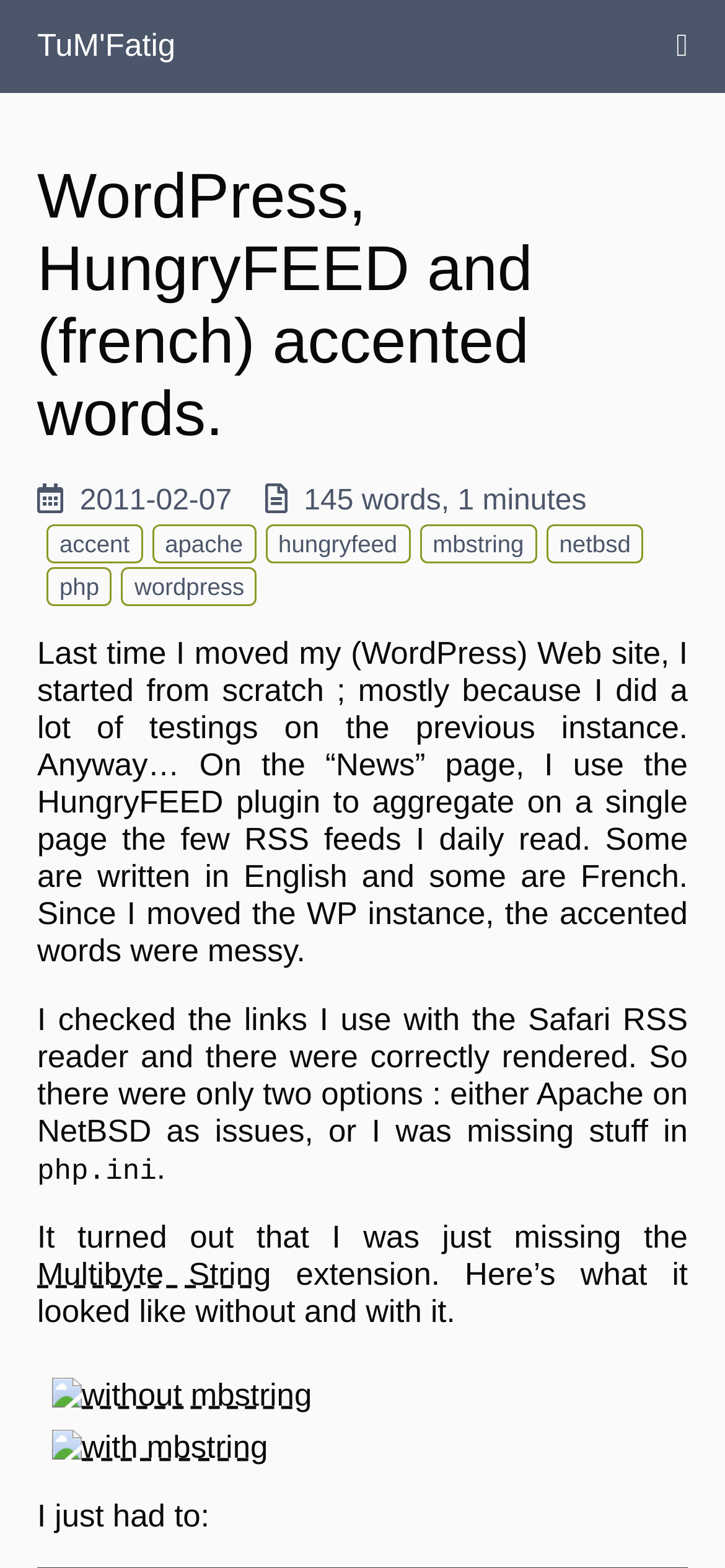Determine the bounding box coordinates of the section to be clicked to follow the instruction: "Click on the 'TuM'Fatig' link". The coordinates should be given as four float numbers between 0 and 1, formatted as [left, top, right, bottom].

[0.0, 0.0, 0.293, 0.059]